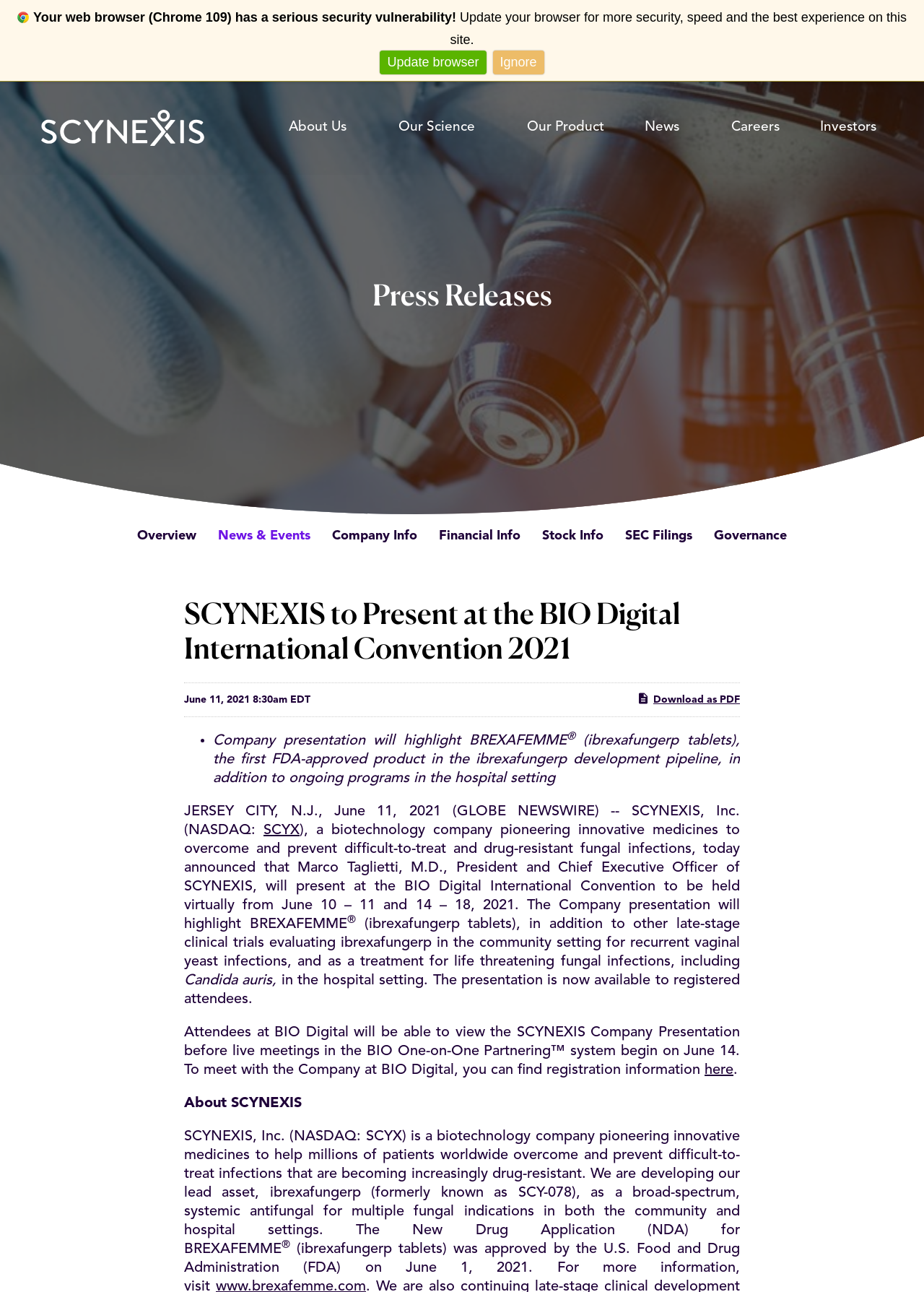Determine the bounding box coordinates for the element that should be clicked to follow this instruction: "Click on 'Health' category". The coordinates should be given as four float numbers between 0 and 1, in the format [left, top, right, bottom].

None